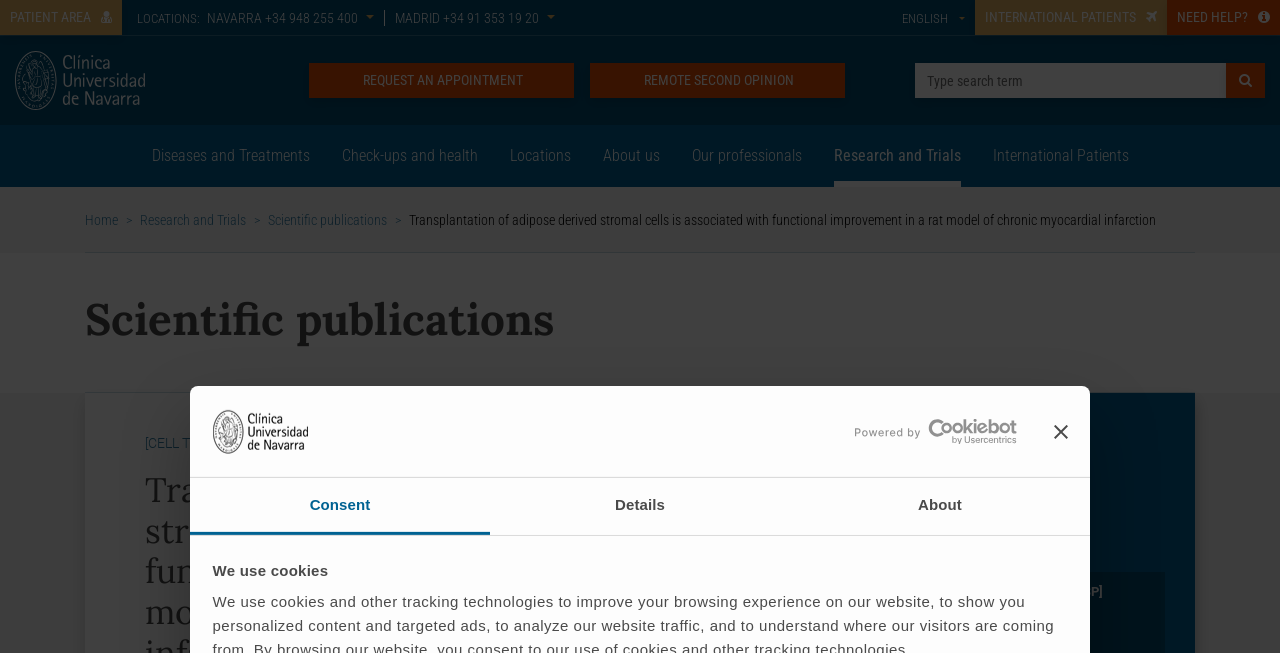Determine the bounding box coordinates of the clickable region to follow the instruction: "Go to the 'Research and Trials' page".

[0.109, 0.325, 0.192, 0.349]